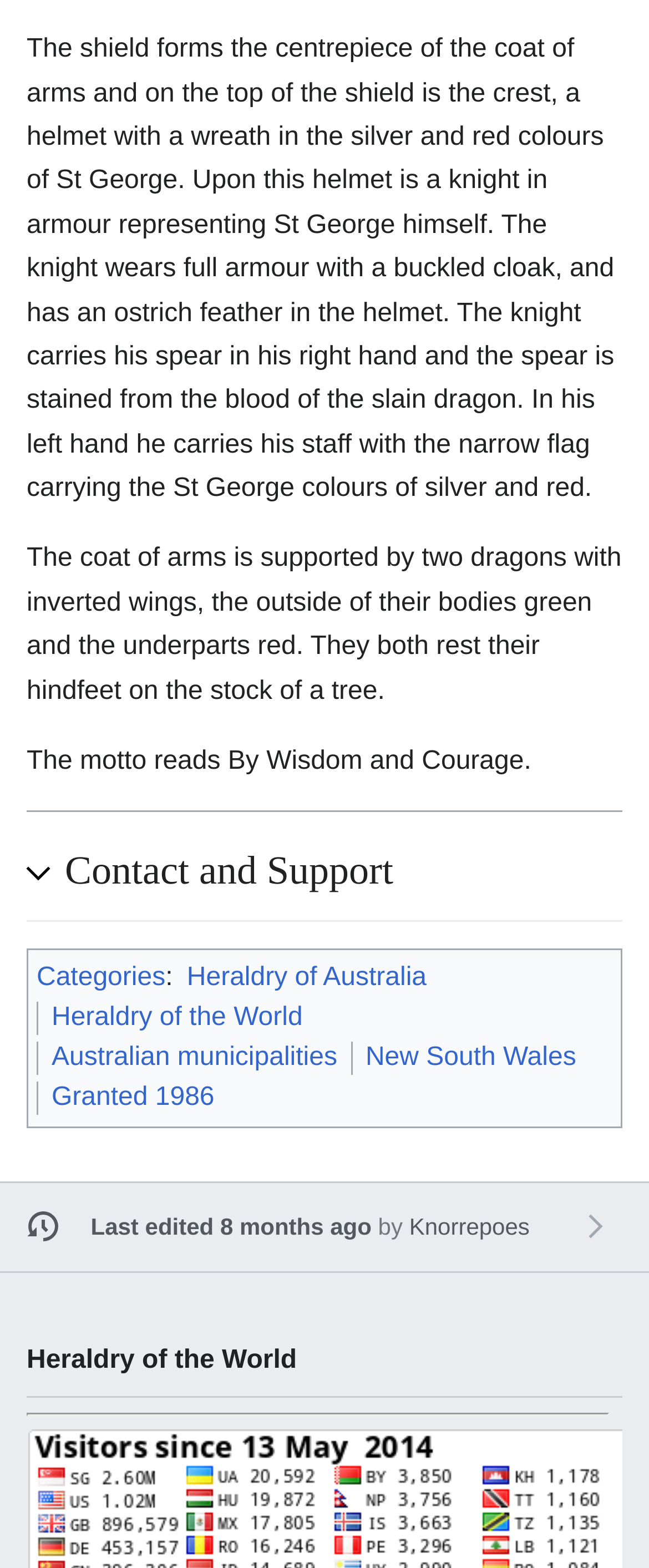What is the last edited time of the webpage?
Answer the question with a single word or phrase, referring to the image.

8 months ago